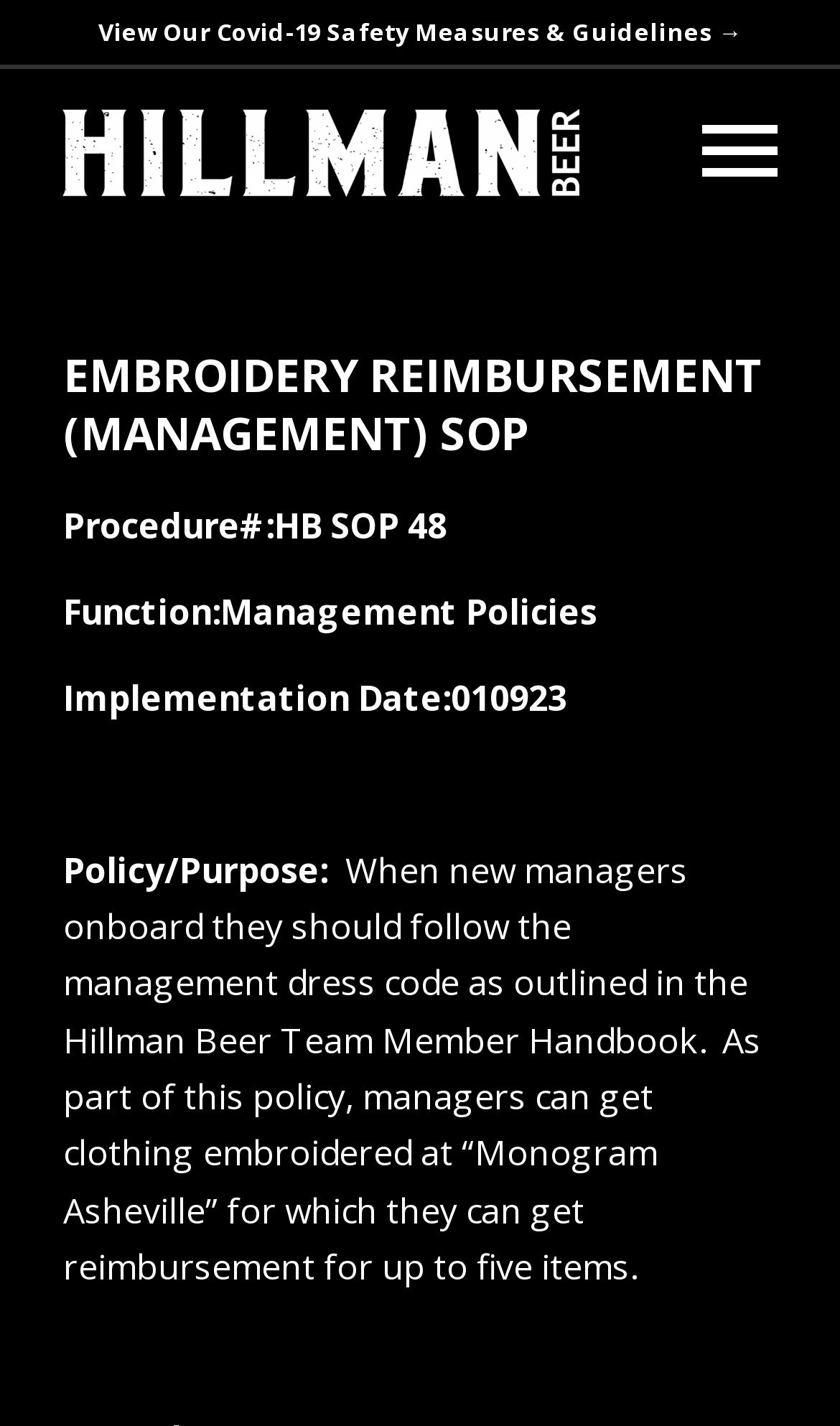Where can managers get clothing embroidered for reimbursement?
Please provide a single word or phrase answer based on the image.

Monogram Asheville